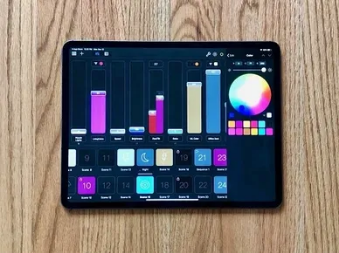What type of professionals would benefit from this setup?
Give a thorough and detailed response to the question.

The setup appears ideal for operators in live events or theatrical productions, enabling efficient management of lighting parameters in real-time, making it beneficial for on-the-go lighting professionals.